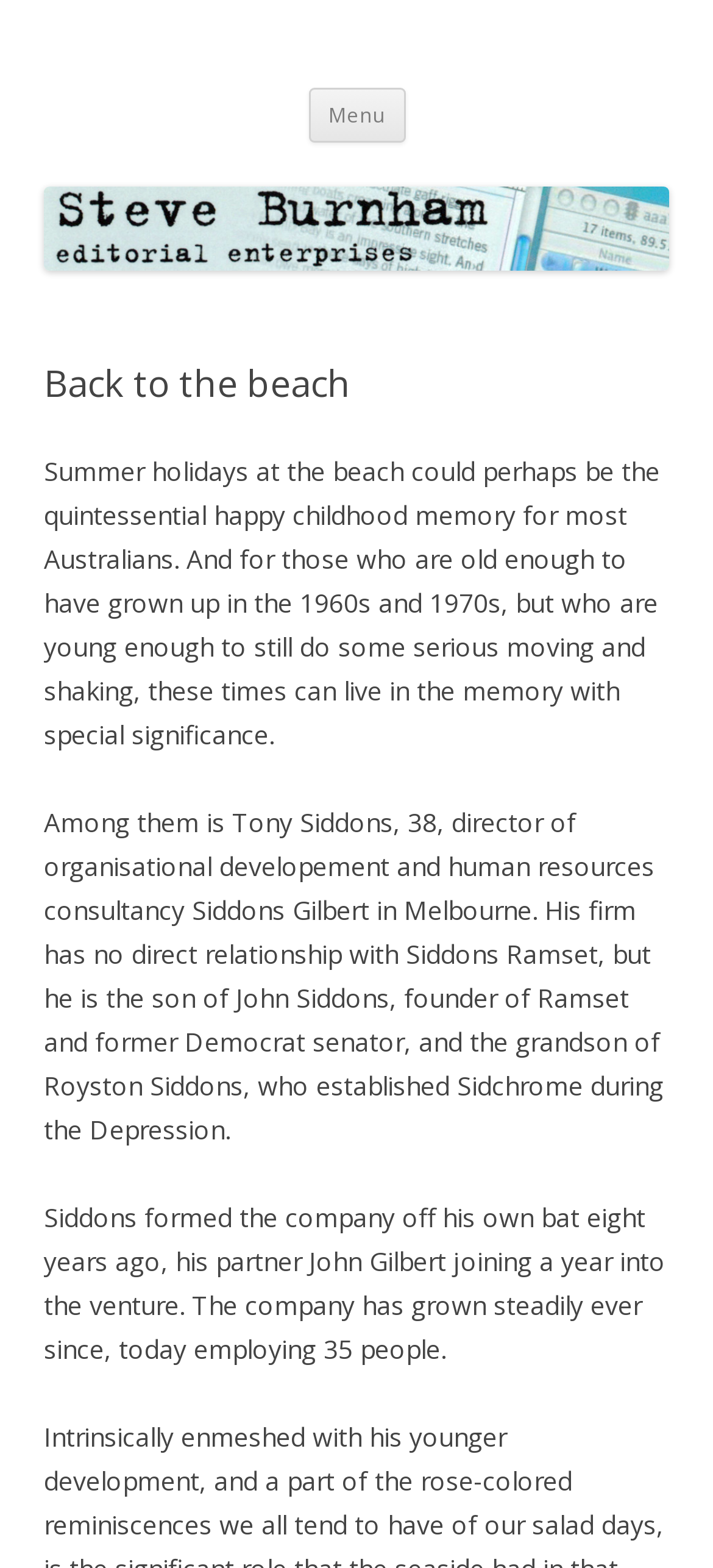What is the name of the website?
Observe the image and answer the question with a one-word or short phrase response.

burnham.net.au